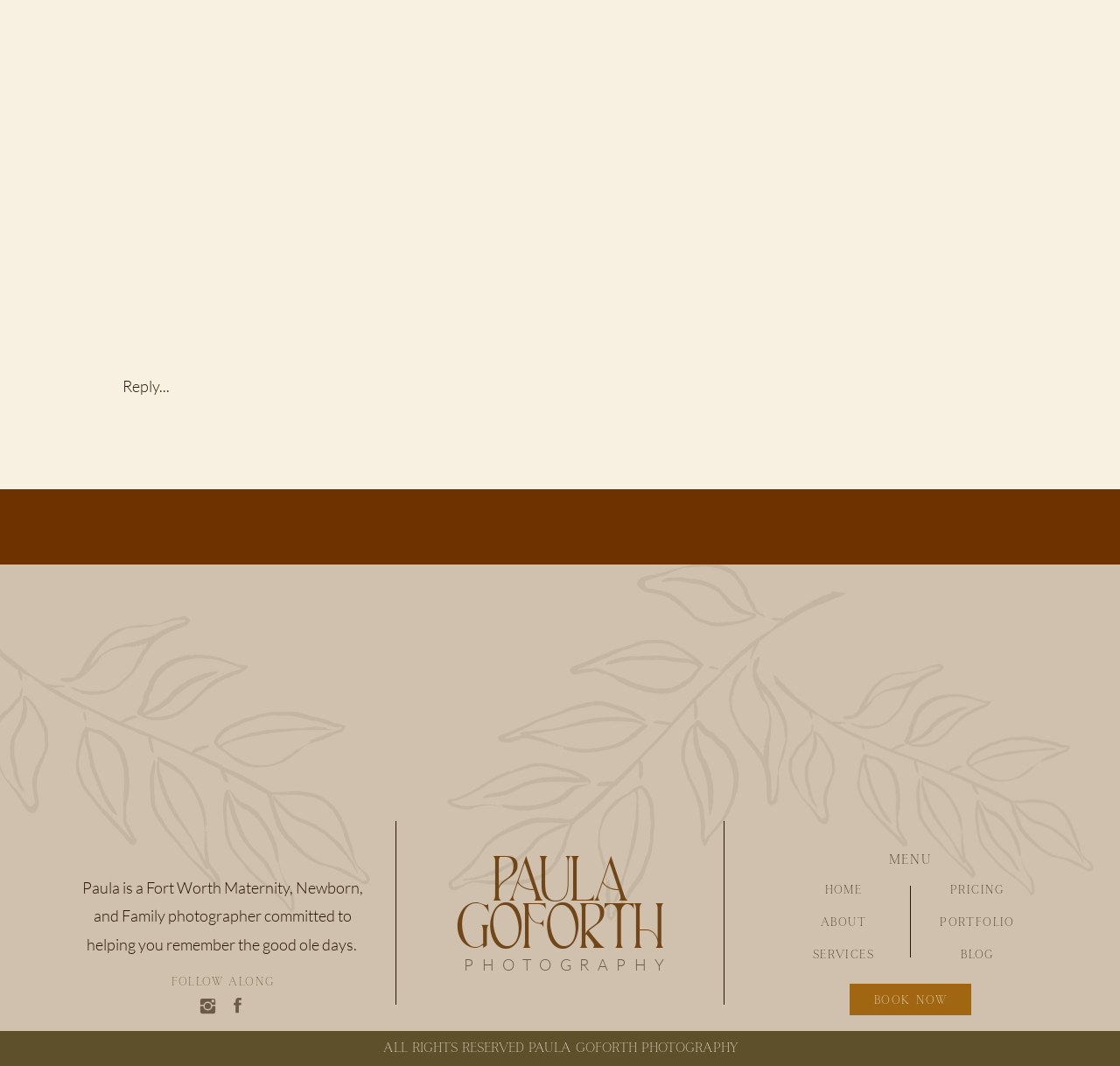Please determine the bounding box coordinates of the element to click on in order to accomplish the following task: "Search for something". Ensure the coordinates are four float numbers ranging from 0 to 1, i.e., [left, top, right, bottom].

None